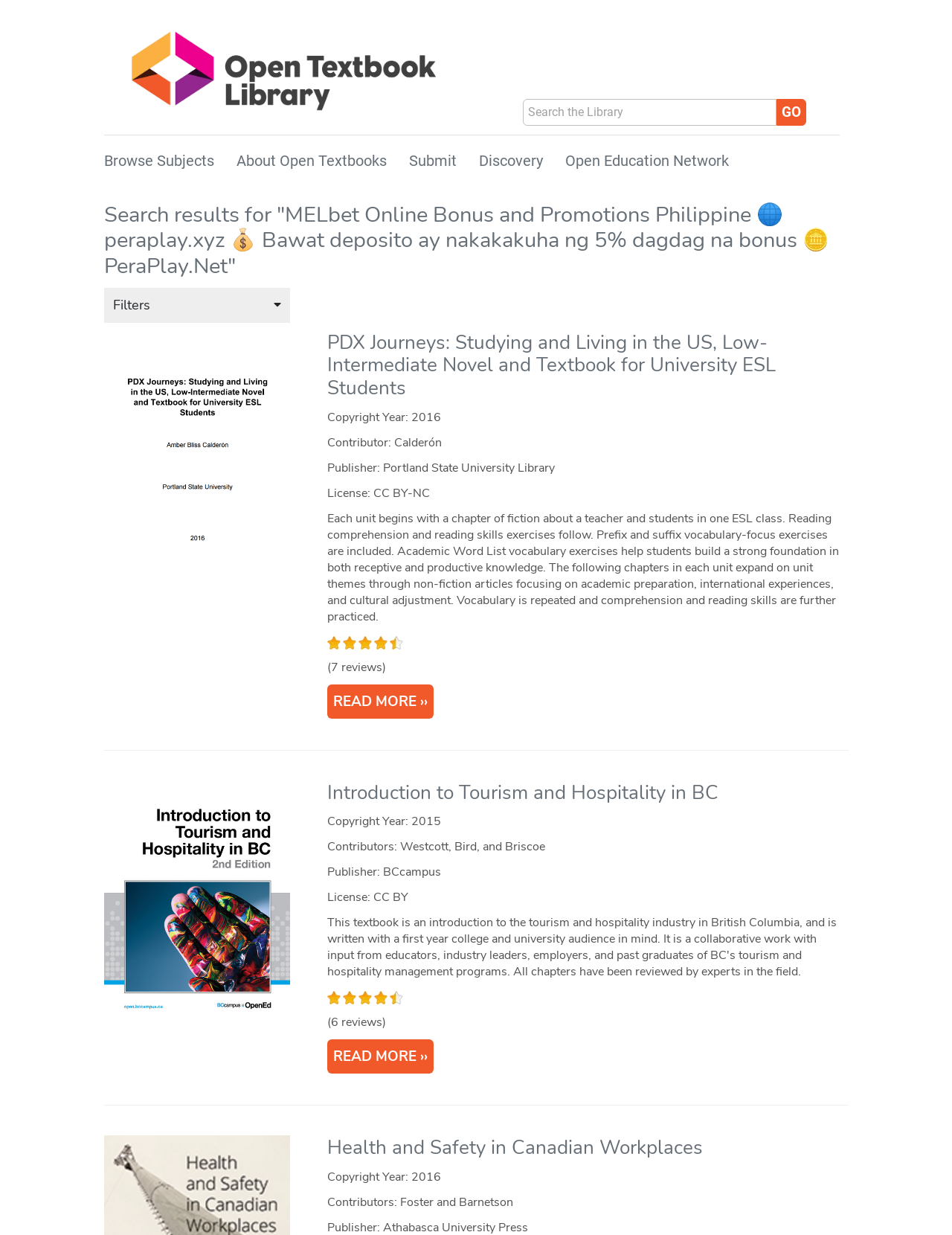Determine the bounding box for the UI element that matches this description: "About Open Textbooks".

[0.248, 0.123, 0.406, 0.137]